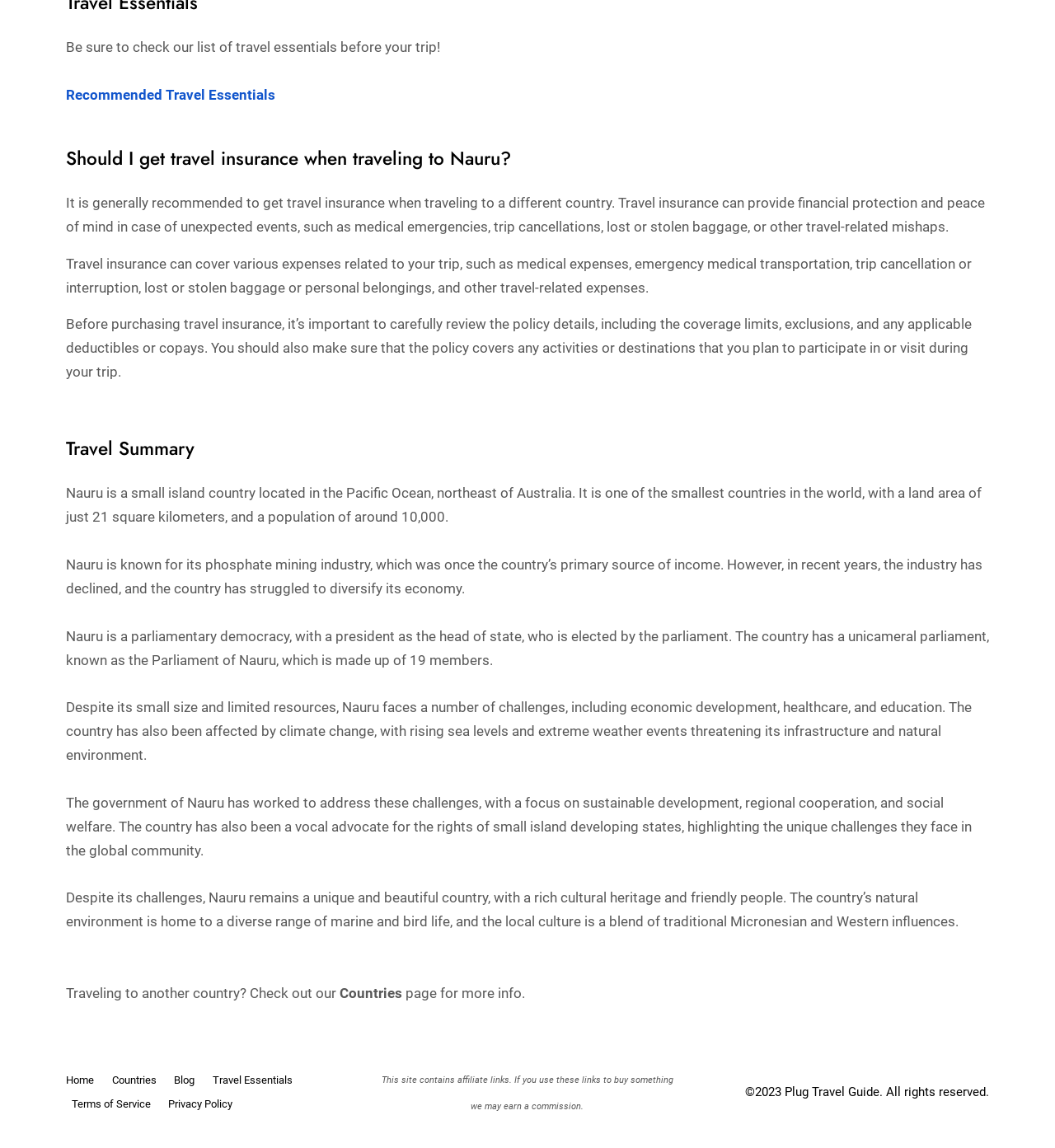Identify the bounding box coordinates of the area you need to click to perform the following instruction: "Learn more about 'Countries'".

[0.322, 0.858, 0.384, 0.872]